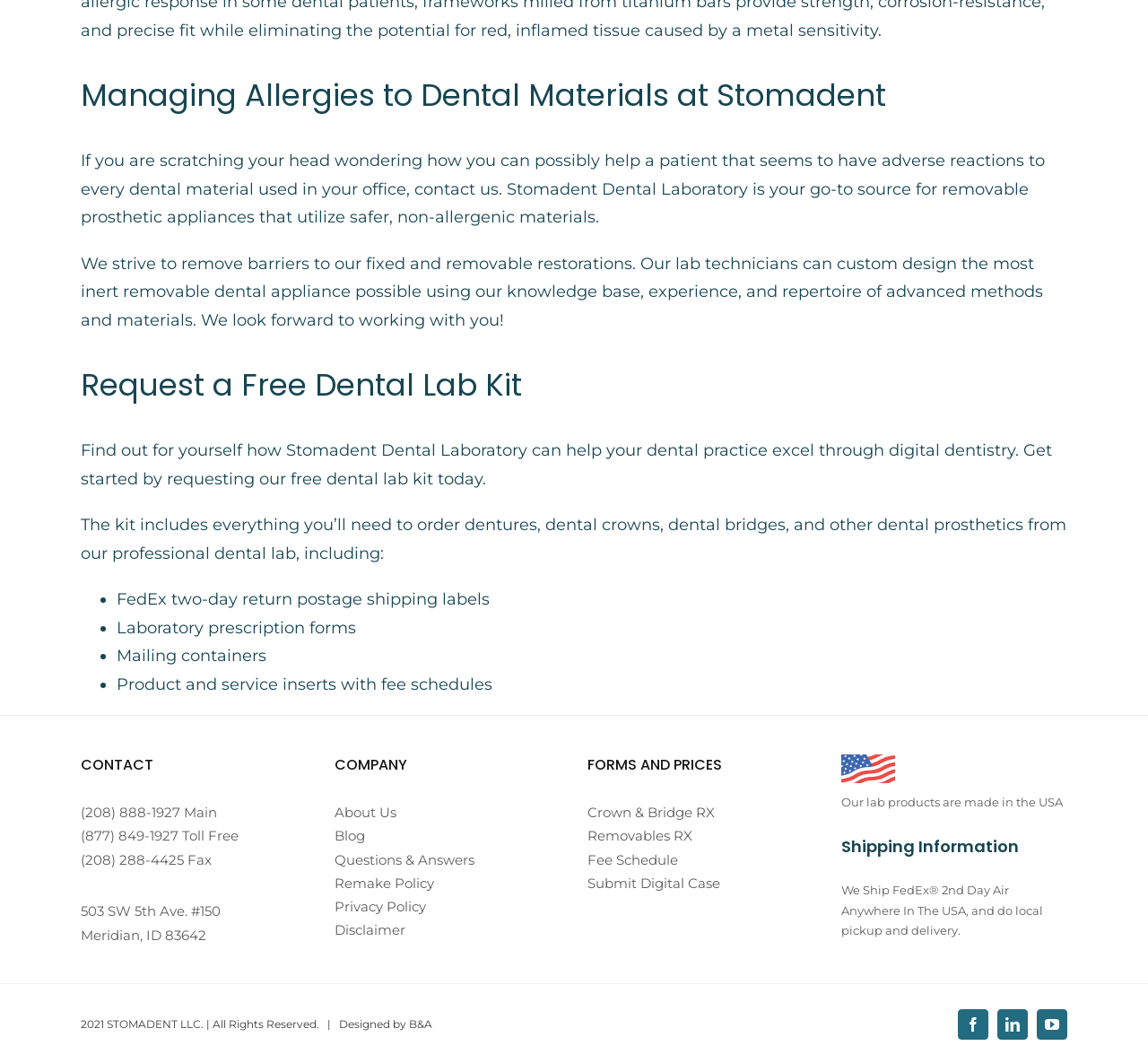Please mark the clickable region by giving the bounding box coordinates needed to complete this instruction: "Get the crown and bridge RX form".

[0.512, 0.756, 0.623, 0.772]